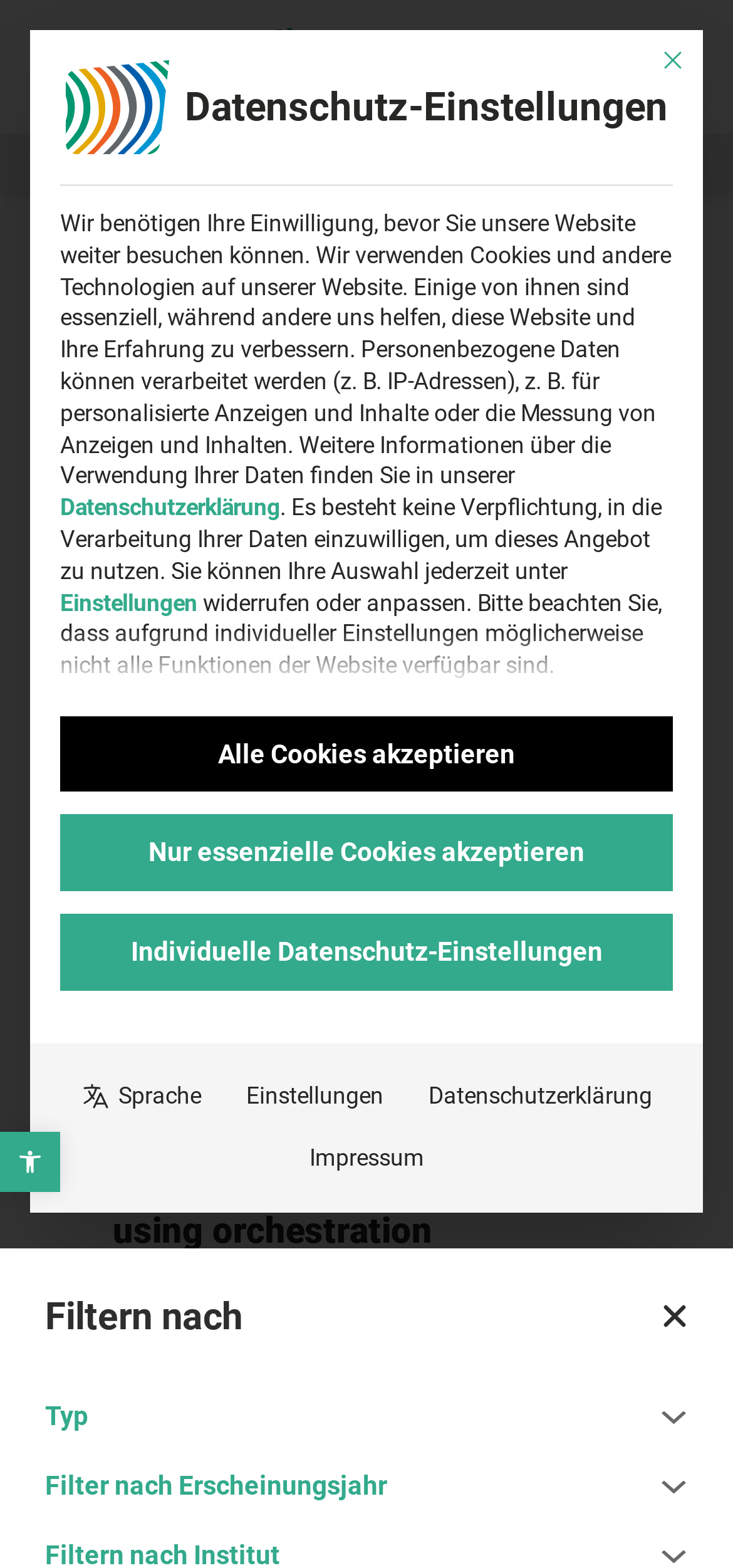Please identify the bounding box coordinates of the clickable element to fulfill the following instruction: "check O-ring gasket". The coordinates should be four float numbers between 0 and 1, i.e., [left, top, right, bottom].

None